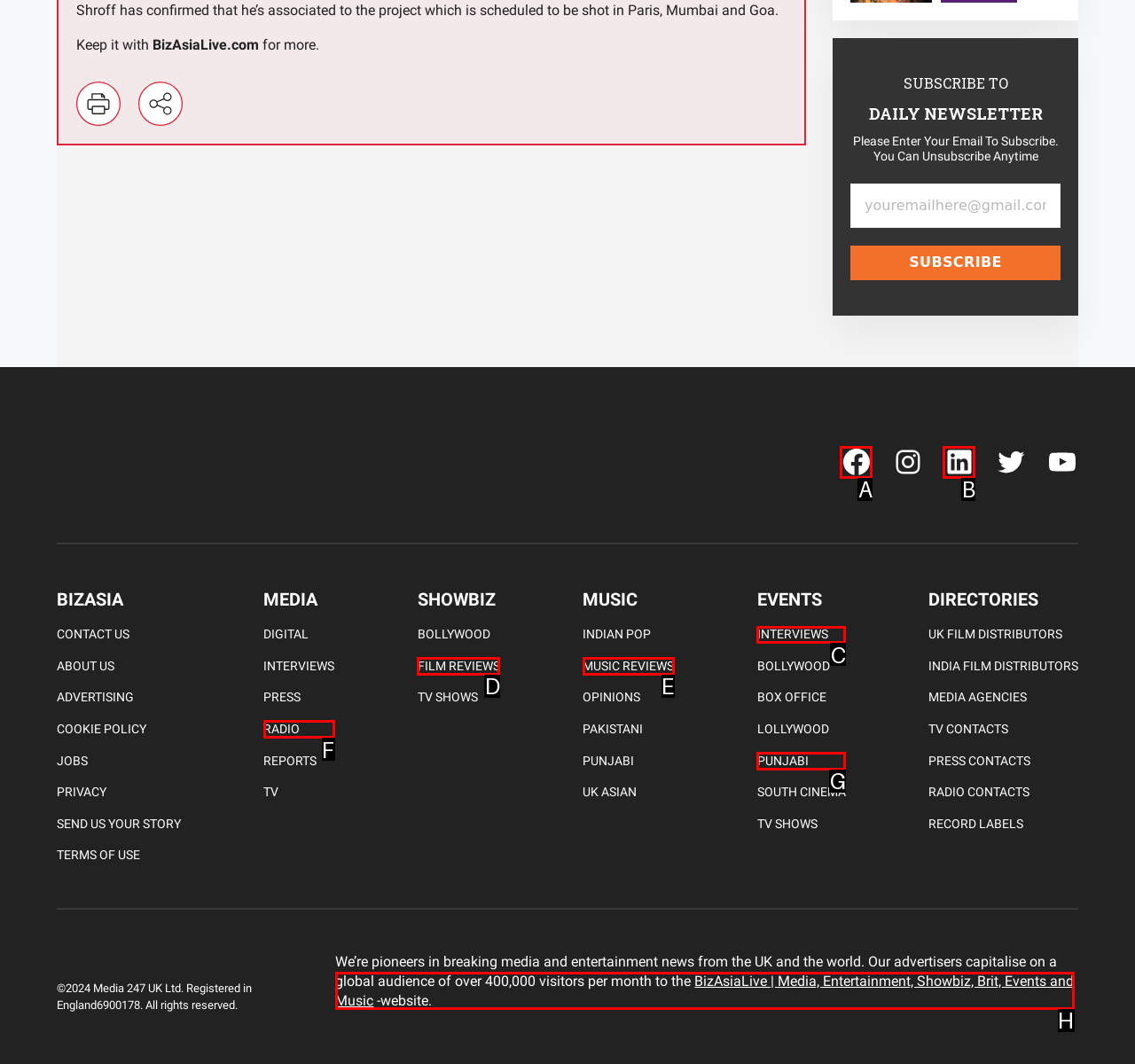Tell me which one HTML element best matches the description: Contact Us
Answer with the option's letter from the given choices directly.

None